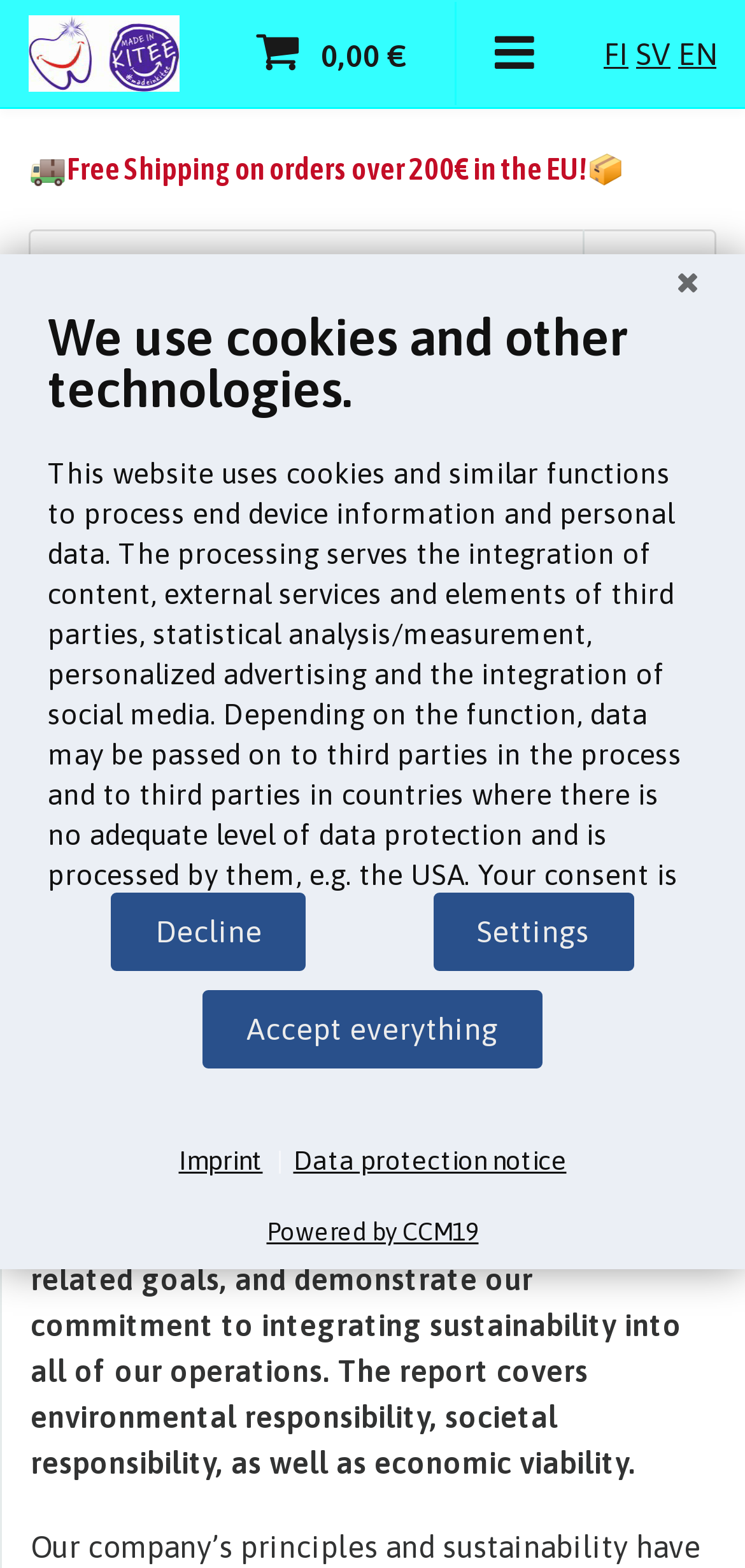Deliver a detailed narrative of the webpage's visual and textual elements.

The webpage is about Narskuttelu Oy's sustainability report, showcasing the company's initiatives and achievements towards achieving sustainability-related goals. 

At the top left corner, there is a logo of DentalXylitol.com, which is also a link to the website. Next to it, there are three language options: Finnish, Swedish, and English. 

Below the language options, a prominent heading announces "Free Shipping on orders over 200€ in the EU!" with a shipping icon. A search box and a search button are located to the right of the heading.

The main content of the webpage starts with a static text indicating the publication date of the sustainability report, followed by a heading that repeats the title of the report. A paragraph of text explains the purpose of the report, covering environmental responsibility, societal responsibility, and economic viability.

At the bottom of the page, a dialog box informs users about the use of cookies and other technologies on the website. The dialog box contains a heading, a paragraph of text explaining the purpose of the cookies, and three buttons: Close, Decline, Settings, and Accept everything. 

Below the dialog box, there are three links: Imprint, Data protection notice, and Powered by CCM19.